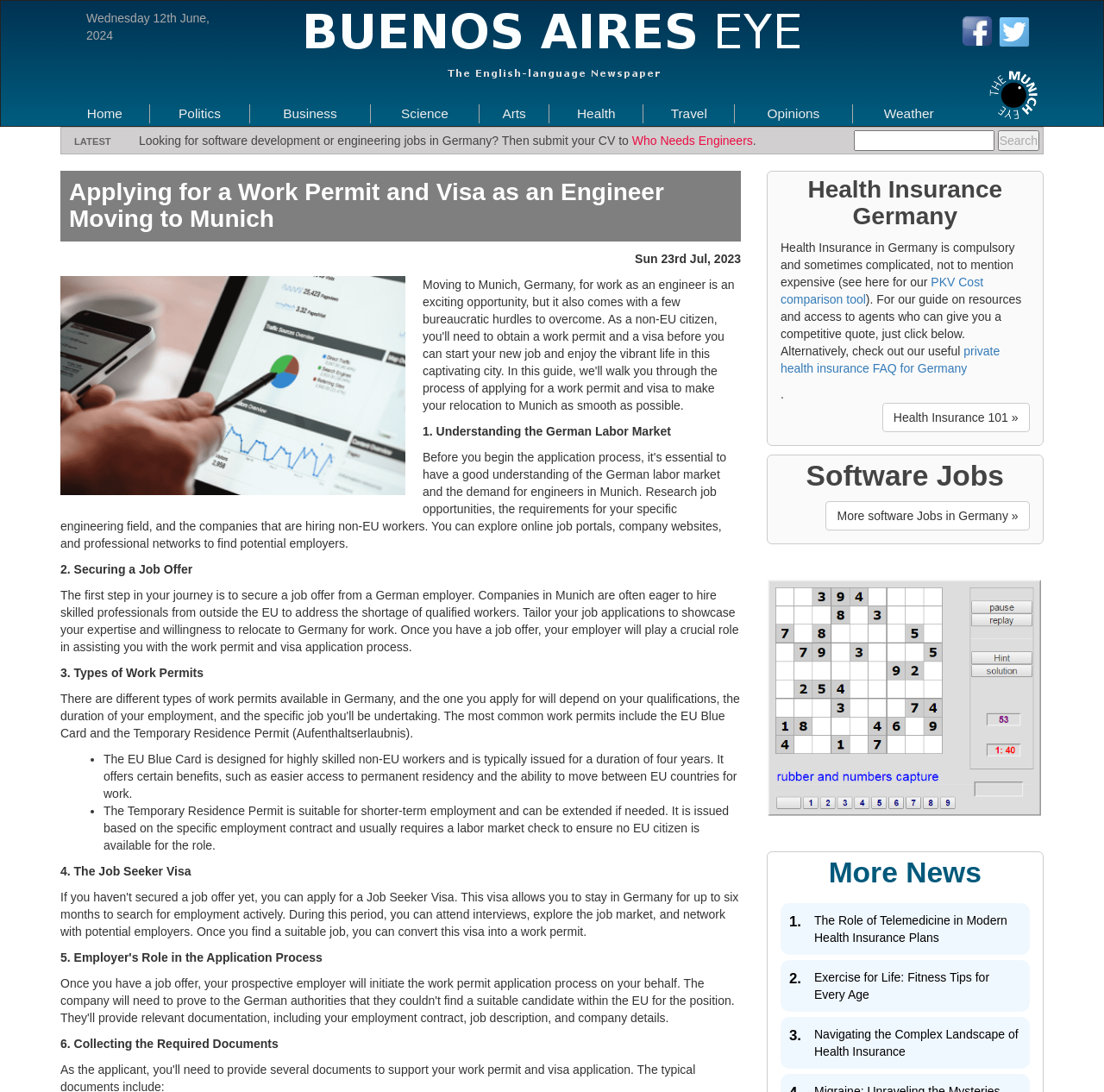Reply to the question with a single word or phrase:
What is the purpose of the EU Blue Card?

For highly skilled non-EU workers